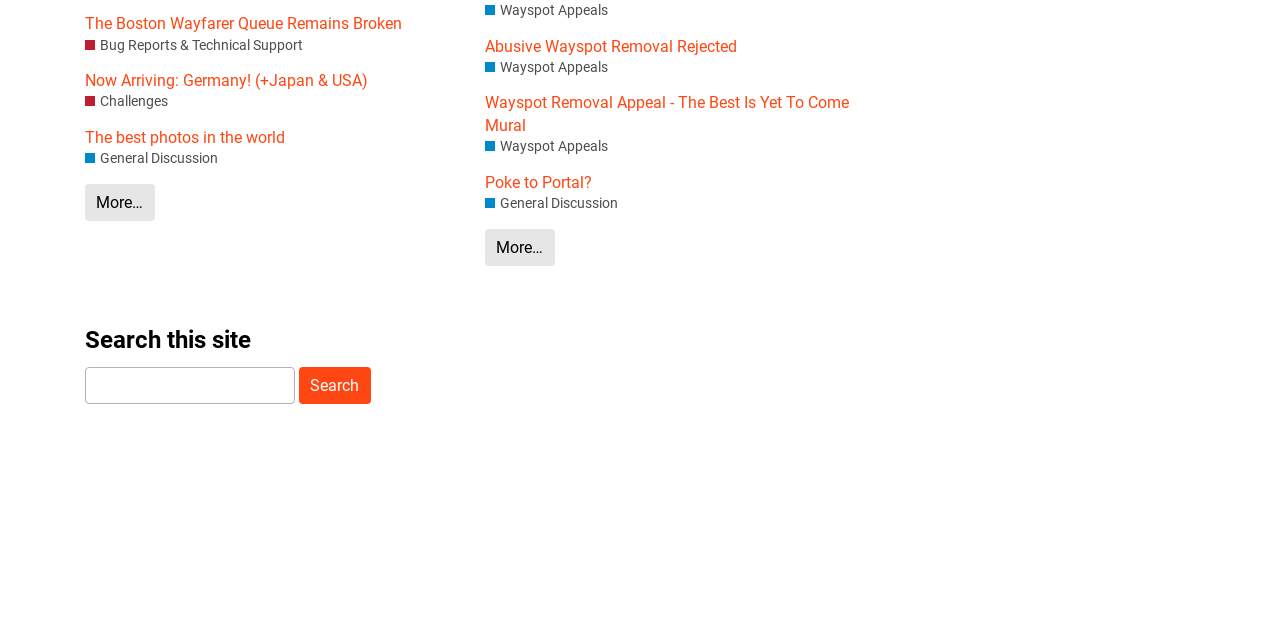Please find the bounding box coordinates (top-left x, top-left y, bottom-right x, bottom-right y) in the screenshot for the UI element described as follows: More…

[0.066, 0.287, 0.121, 0.345]